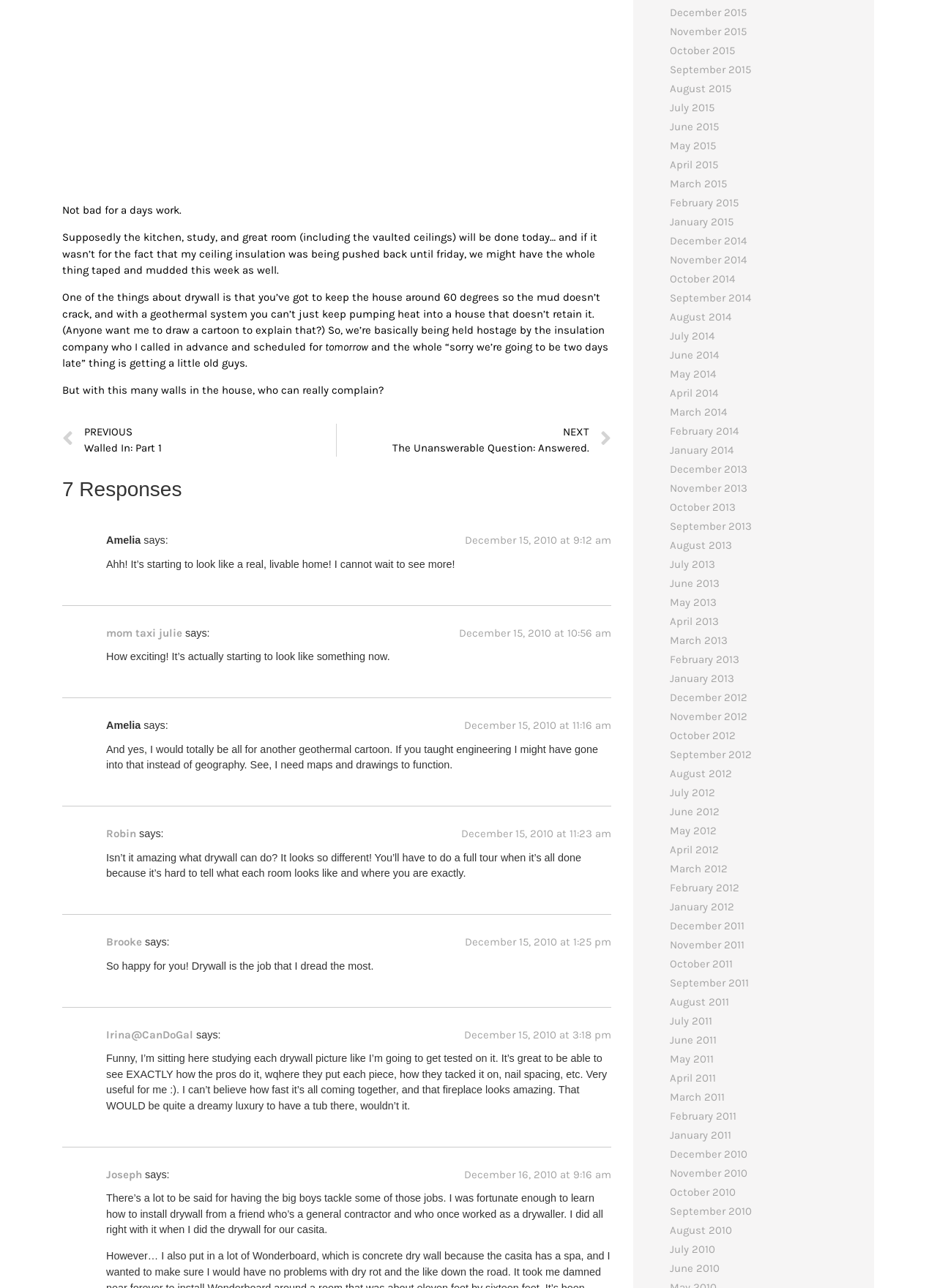Respond to the question below with a single word or phrase: How many links are there to previous months?

12